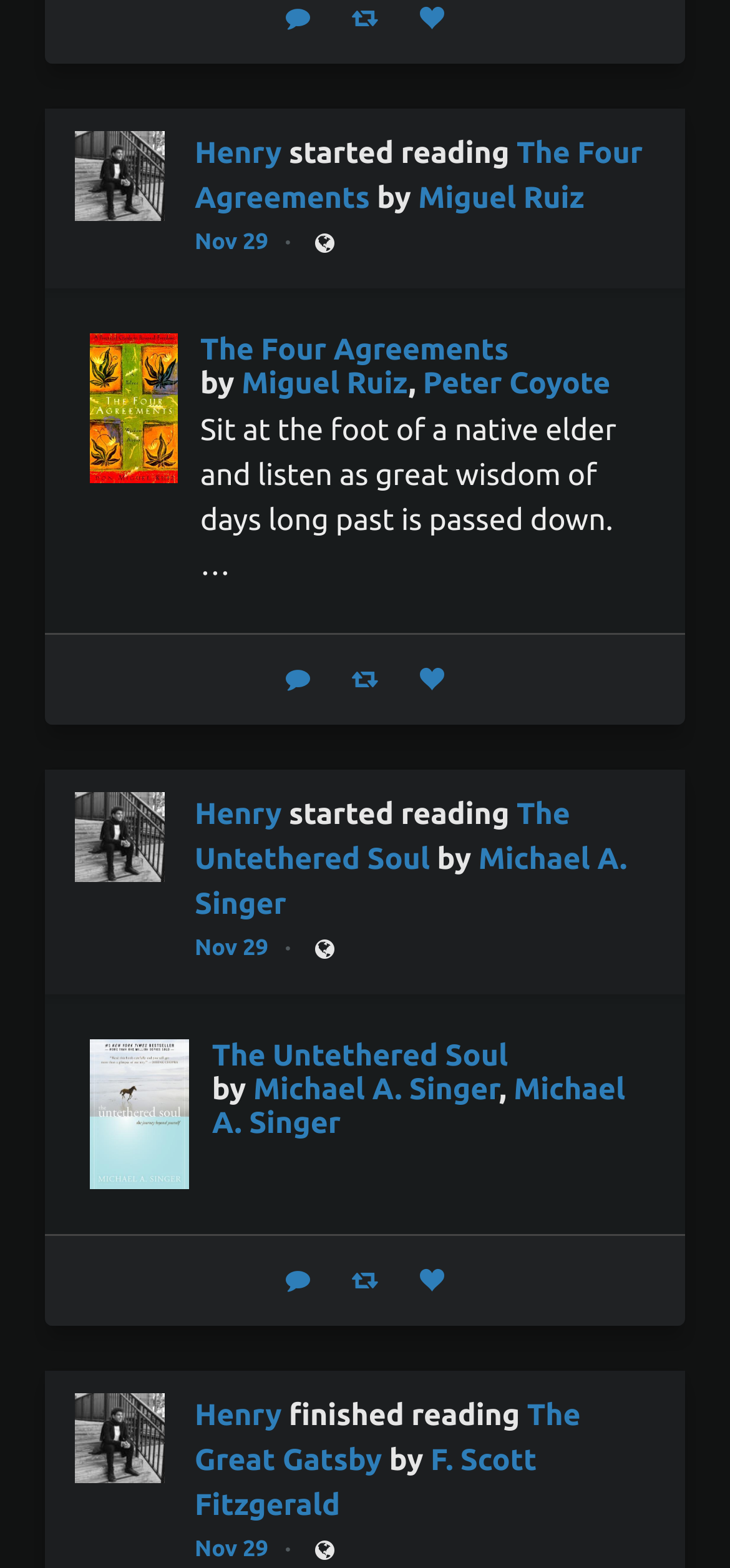Respond to the question with just a single word or phrase: 
What is the publication format of 'The Untethered Soul'?

Paperback